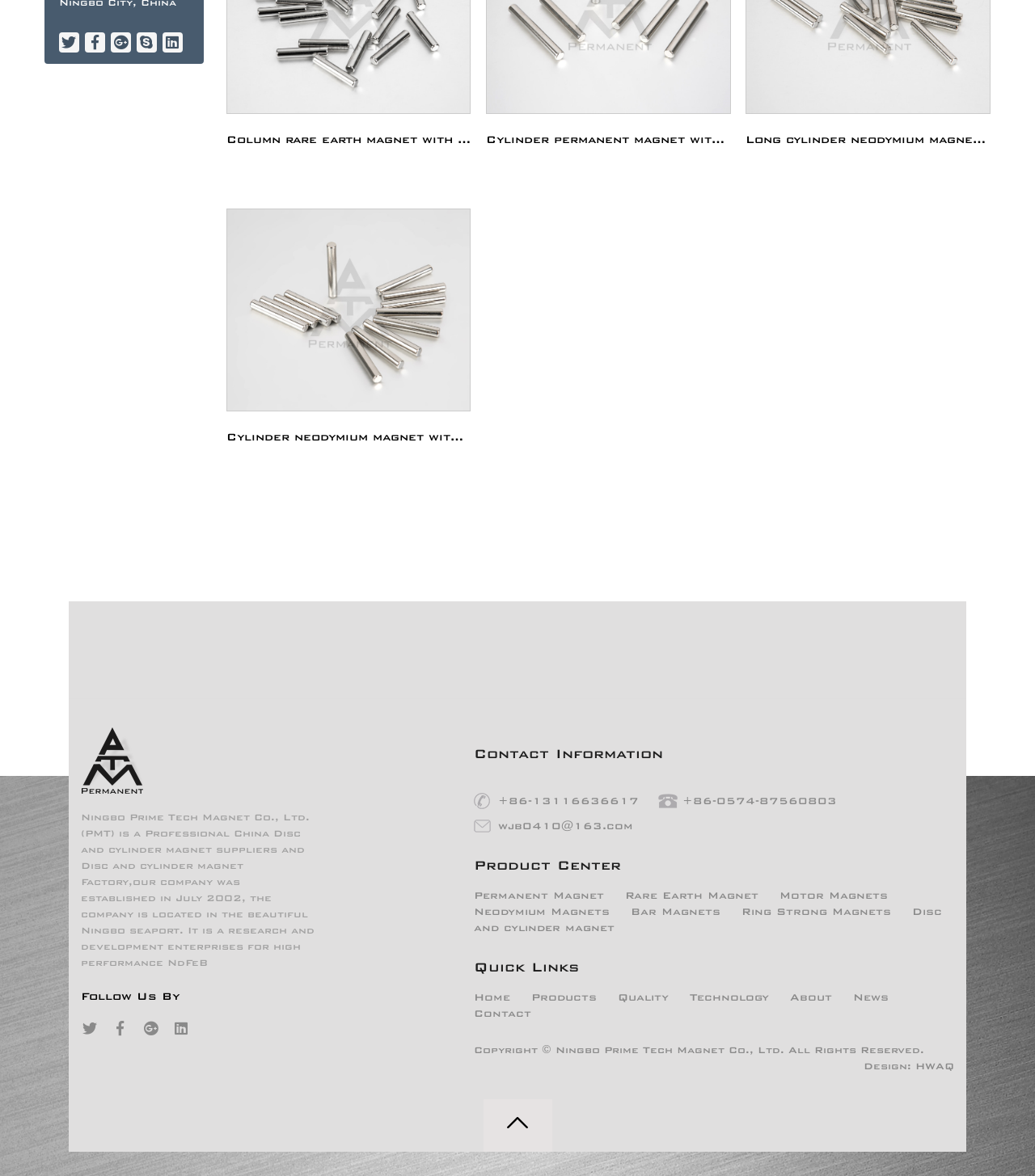Determine the coordinates of the bounding box that should be clicked to complete the instruction: "Follow Us By clicking the Facebook link". The coordinates should be represented by four float numbers between 0 and 1: [left, top, right, bottom].

[0.078, 0.868, 0.097, 0.883]